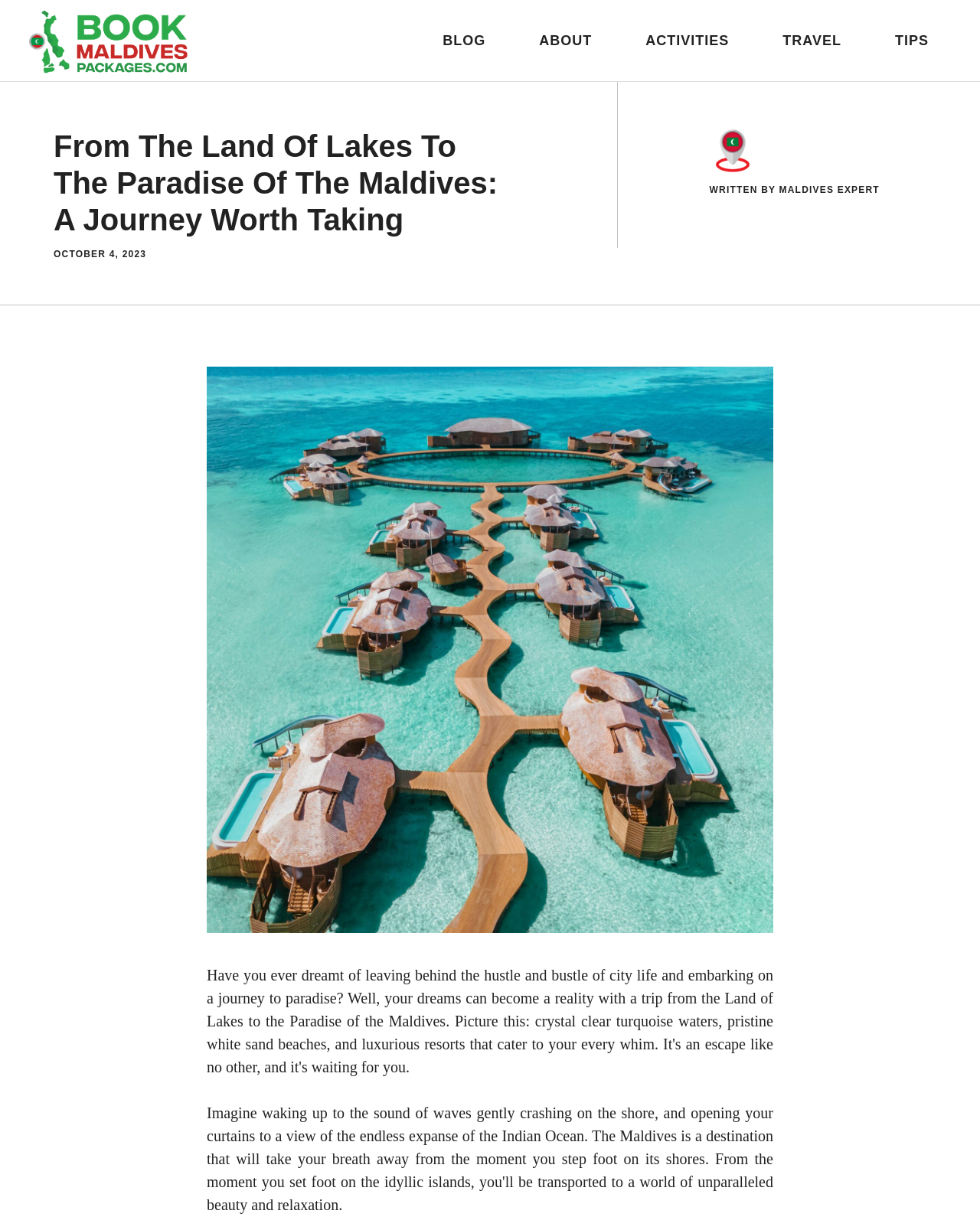Provide your answer to the question using just one word or phrase: What is the author's expertise?

MALDIVES EXPERT